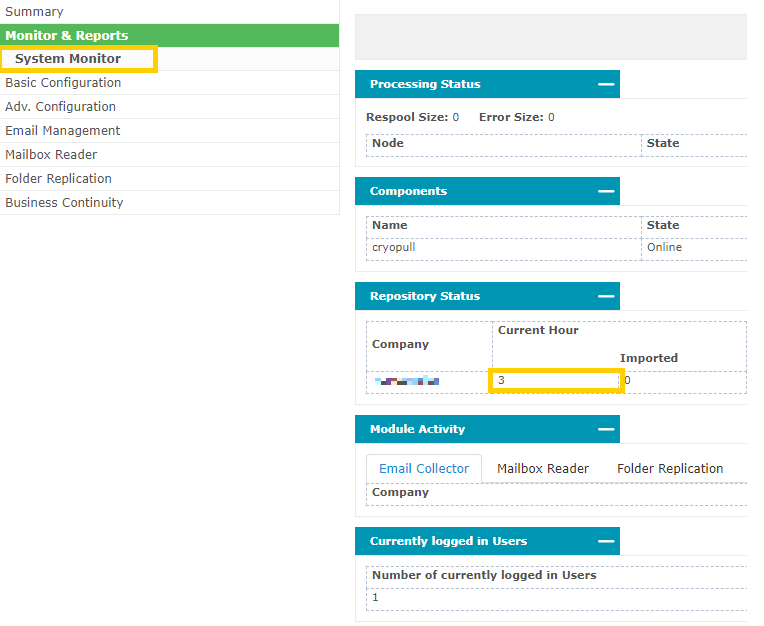What is the purpose of the Repository Status section?
Please ensure your answer is as detailed and informative as possible.

The question asks for the purpose of the Repository Status section. By analyzing the caption, we can see that the Repository Status section indicates activity for the current hour, with a specific reference to an imported value. This suggests that the purpose of this section is to provide information about the system's activity during the current hour.